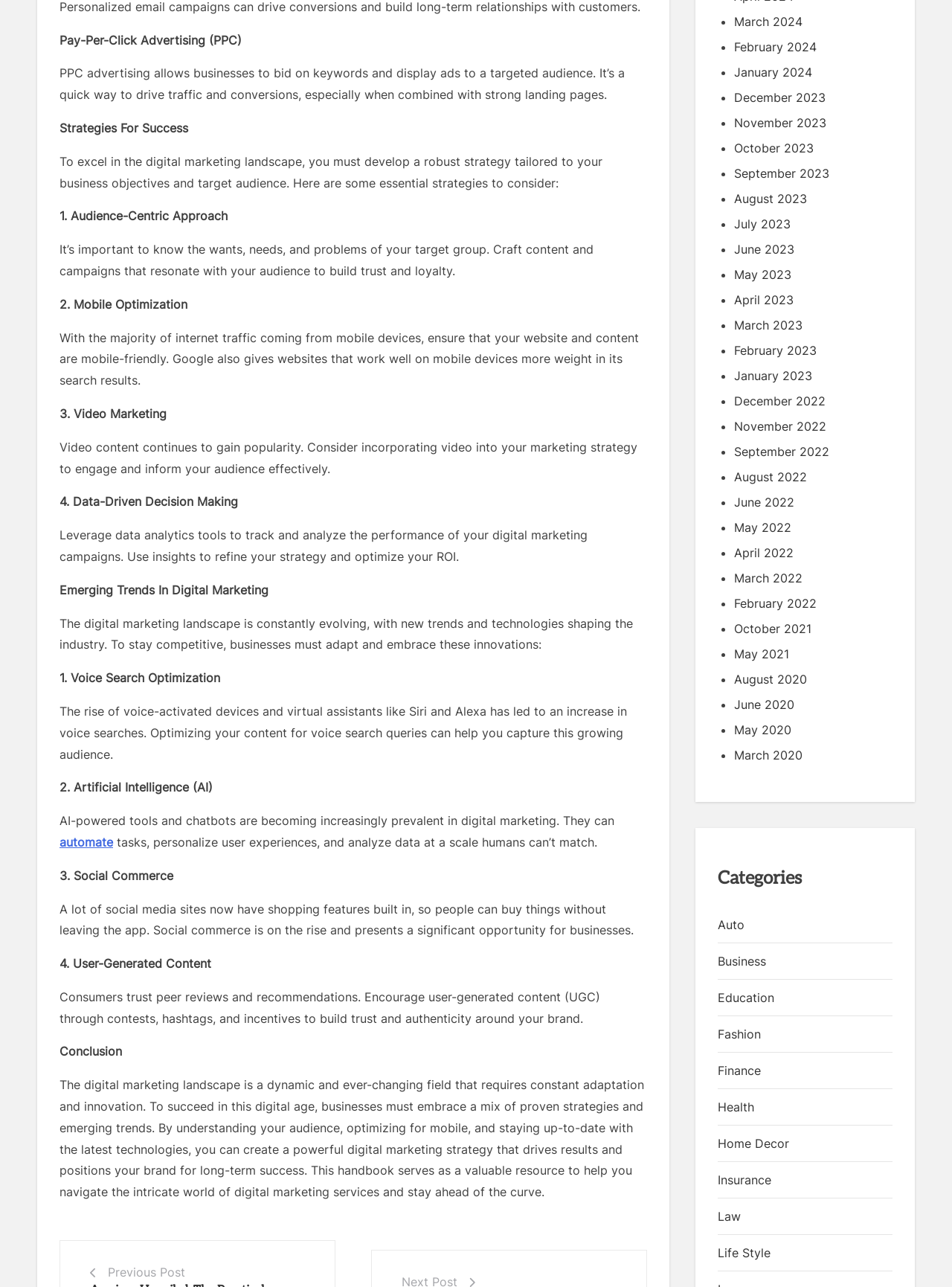Answer the question below using just one word or a short phrase: 
What is the importance of mobile optimization?

Google gives more weight in search results